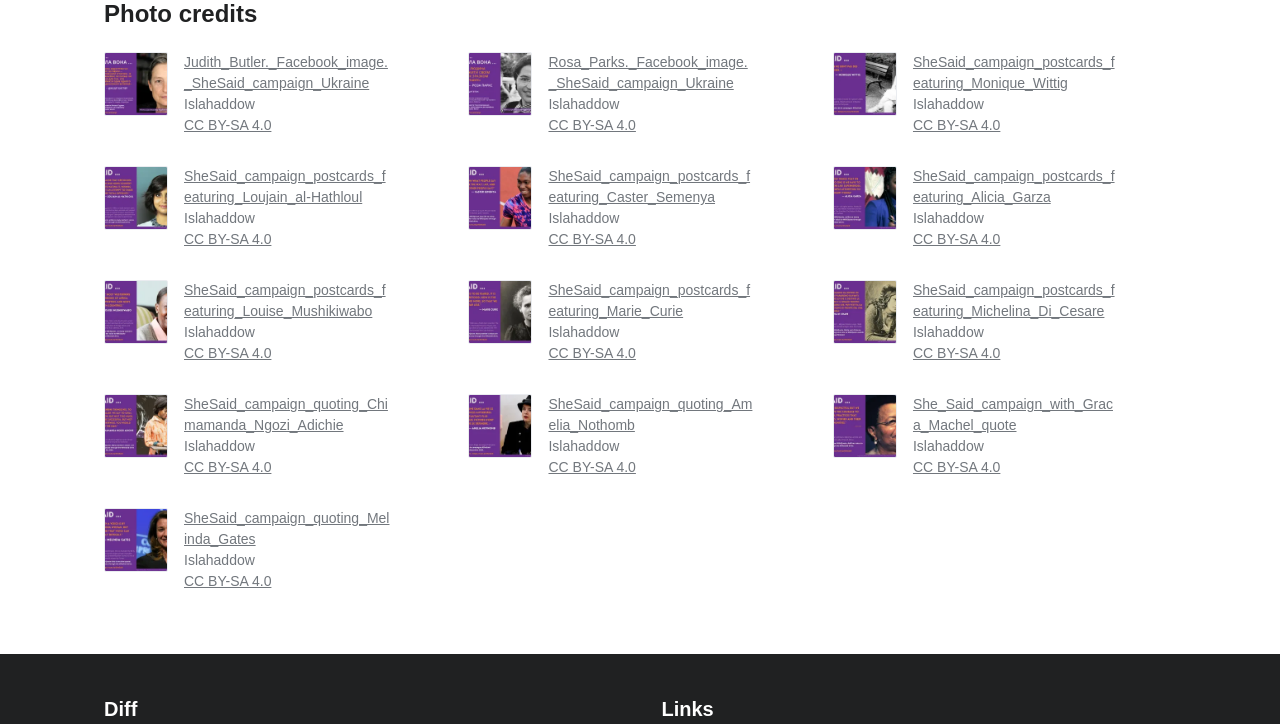How many quotes are featured on this webpage? Look at the image and give a one-word or short phrase answer.

4